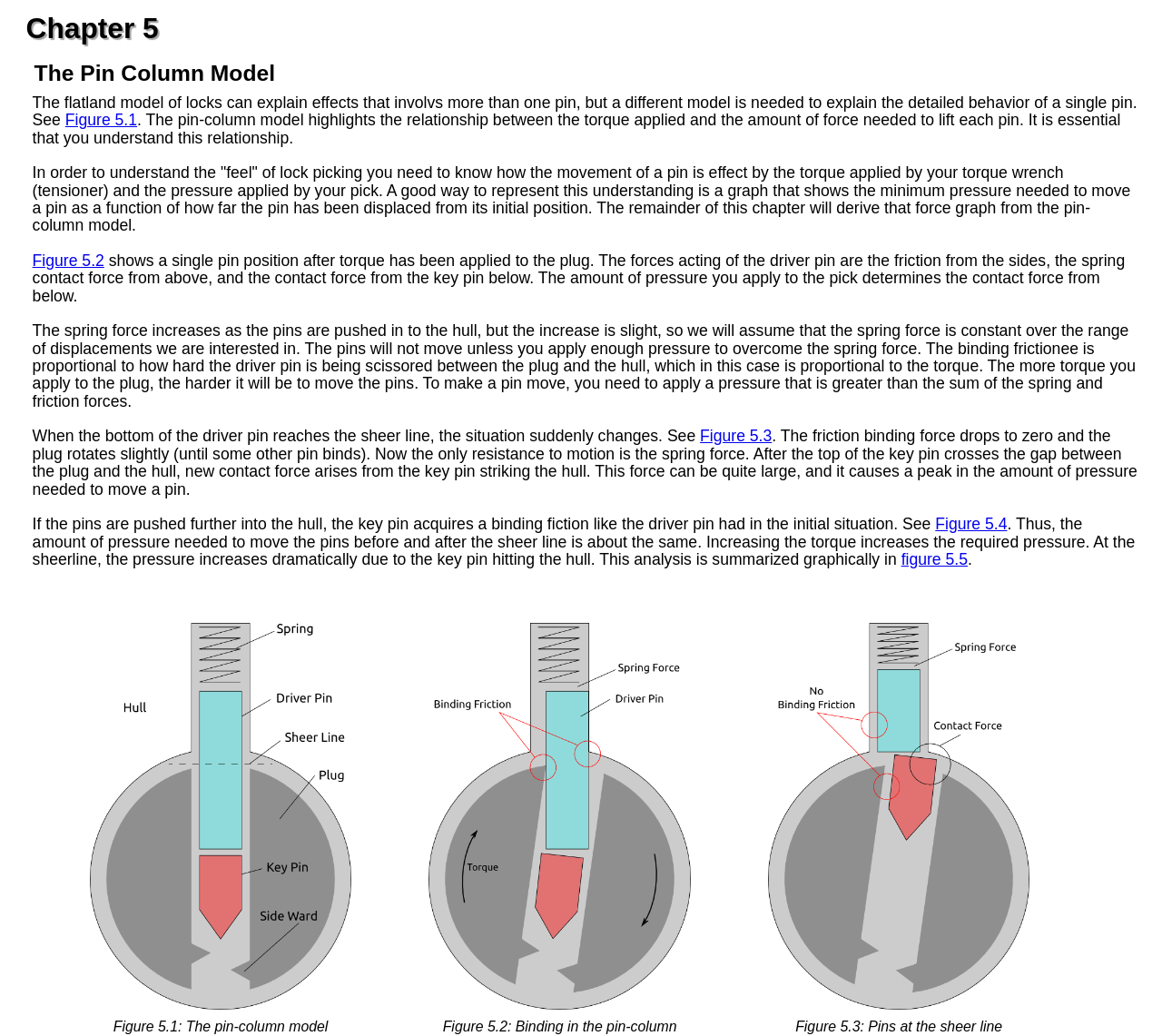What is the main topic of this chapter?
Based on the image, give a one-word or short phrase answer.

The Pin Column Model